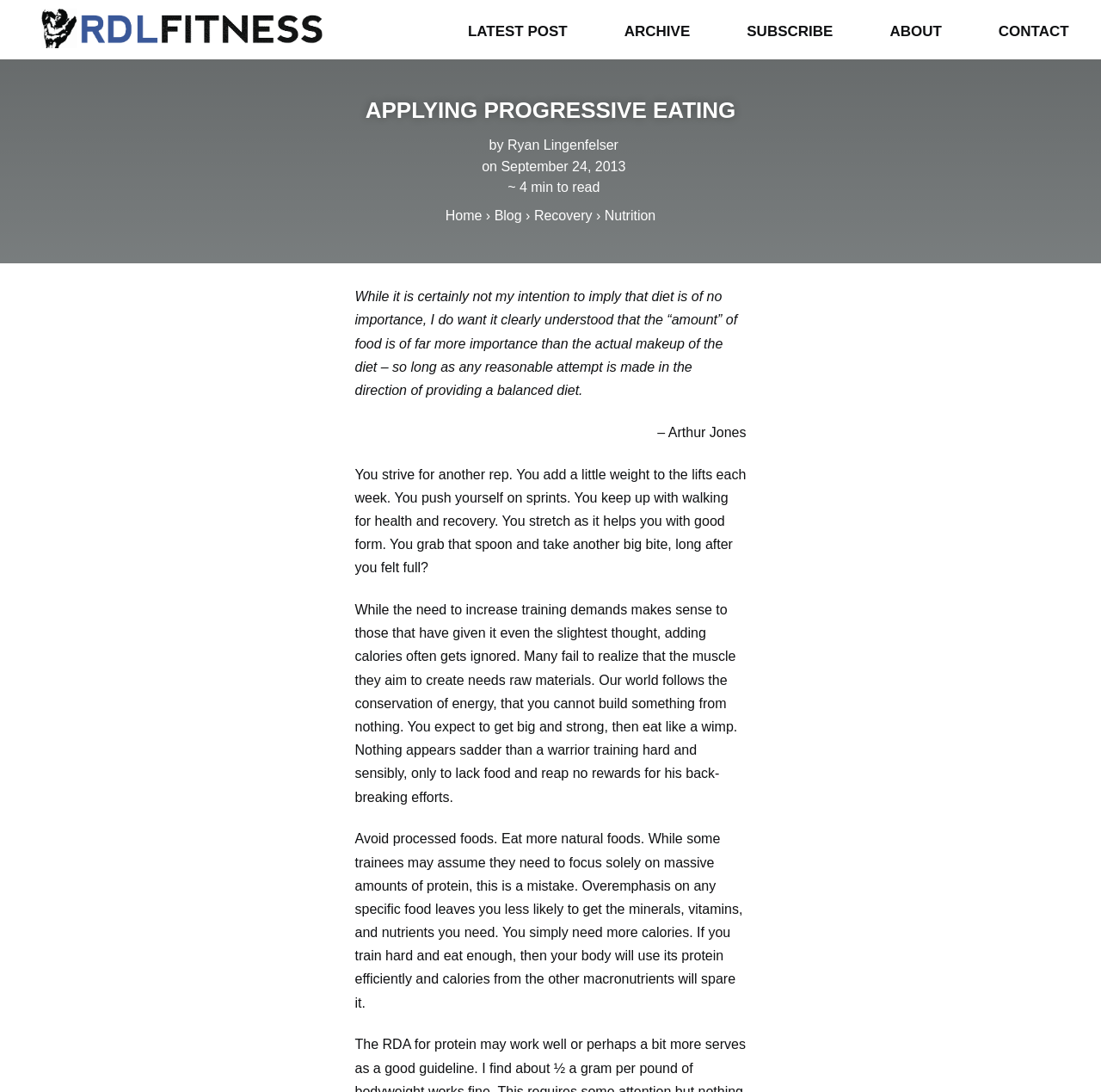Determine the bounding box coordinates of the clickable area required to perform the following instruction: "Go to 'LATEST POST'". The coordinates should be represented as four float numbers between 0 and 1: [left, top, right, bottom].

[0.399, 0.021, 0.541, 0.037]